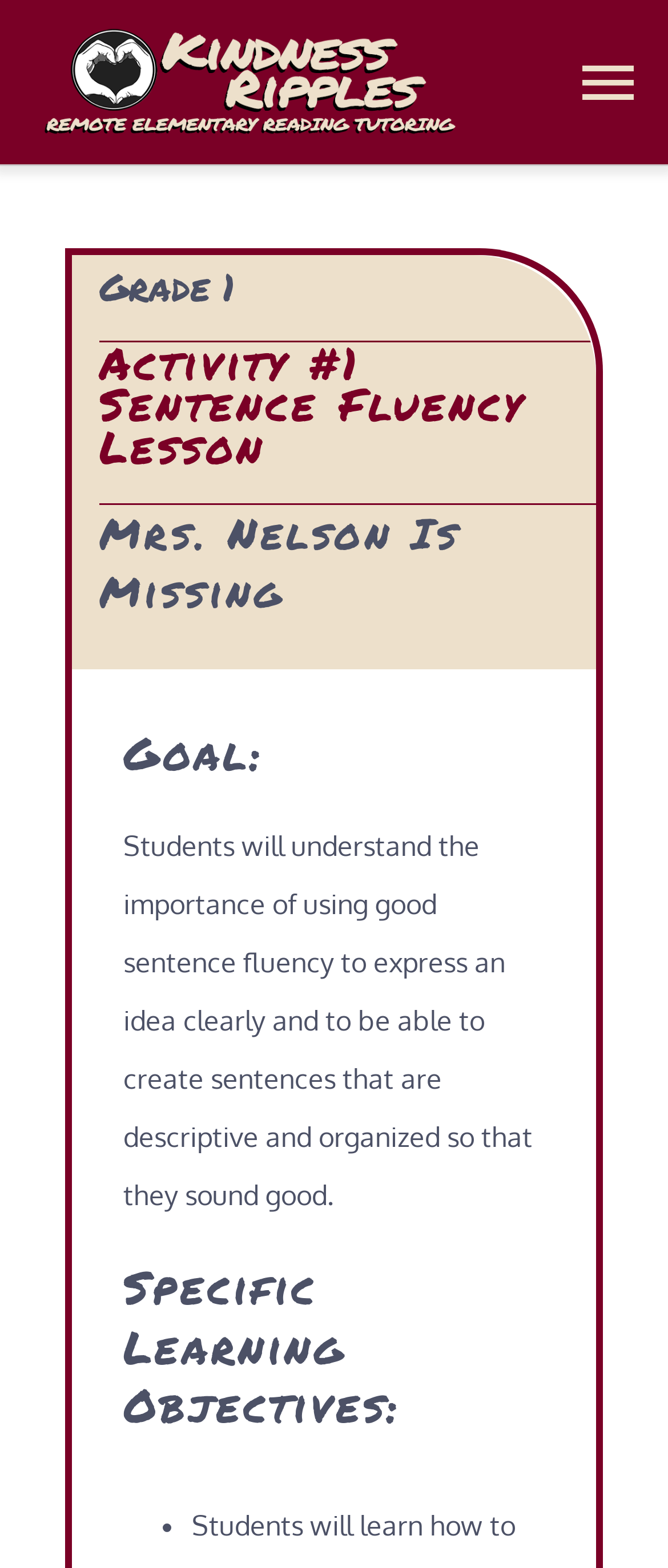Please find the bounding box coordinates of the element that you should click to achieve the following instruction: "Read the 'Grade 1' heading". The coordinates should be presented as four float numbers between 0 and 1: [left, top, right, bottom].

[0.149, 0.171, 0.892, 0.195]